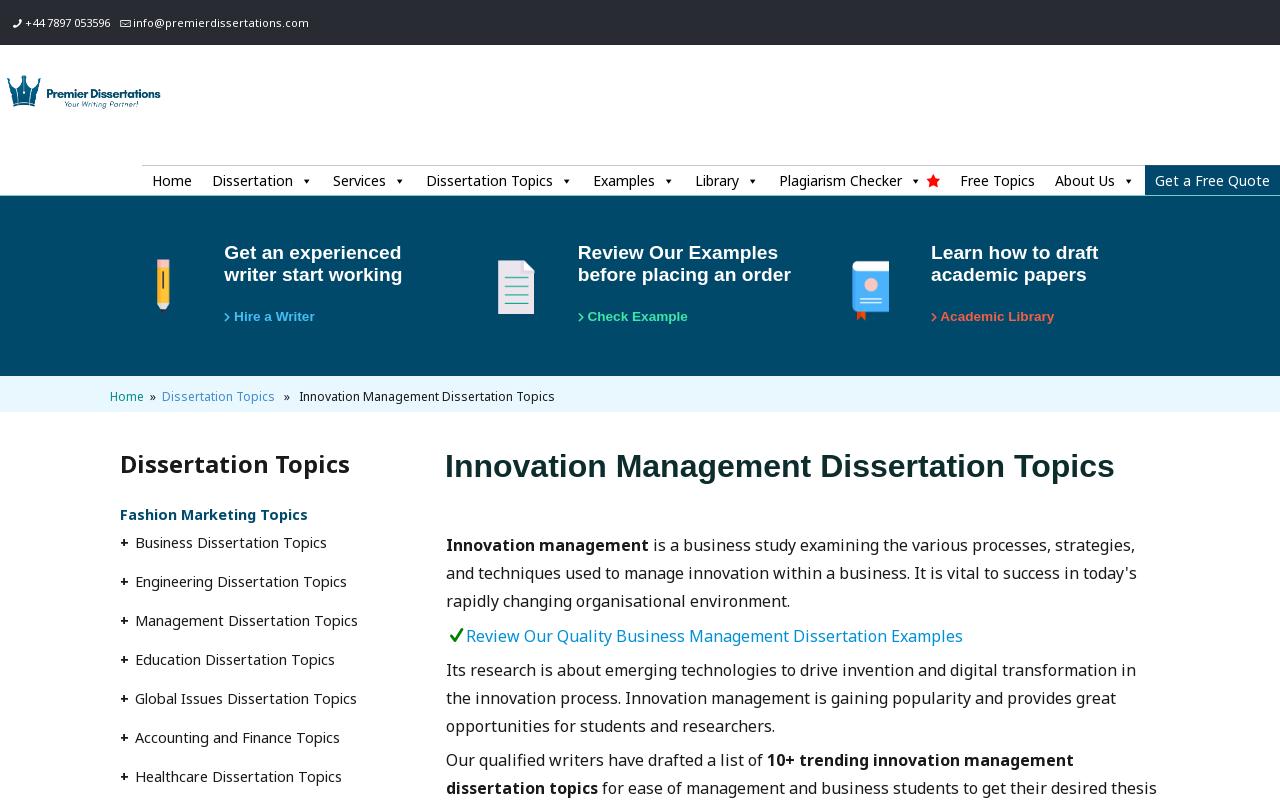Analyze the image and answer the question with as much detail as possible: 
How many links are there in the 'Innovation Management Dissertation Topics' section?

I examined the 'Innovation Management Dissertation Topics' section and counted the number of links. There are 2 links: 'Review Our Quality Business Management Dissertation Examples' and '10+ trending innovation management dissertation topics'.